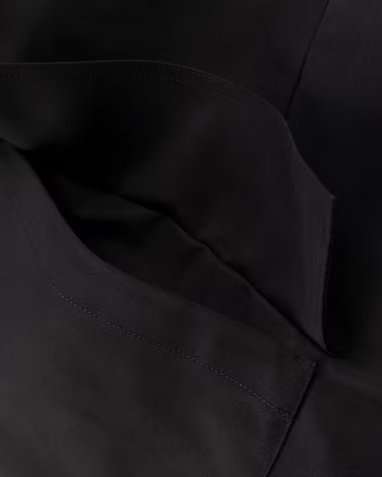Utilize the details in the image to thoroughly answer the following question: What is the design of the cargo shorts?

The design of the cargo shorts is described in the caption as clean, which suggests a minimalist and simple aesthetic. This is further reinforced by the mention of the brand's reputation for minimalist design.